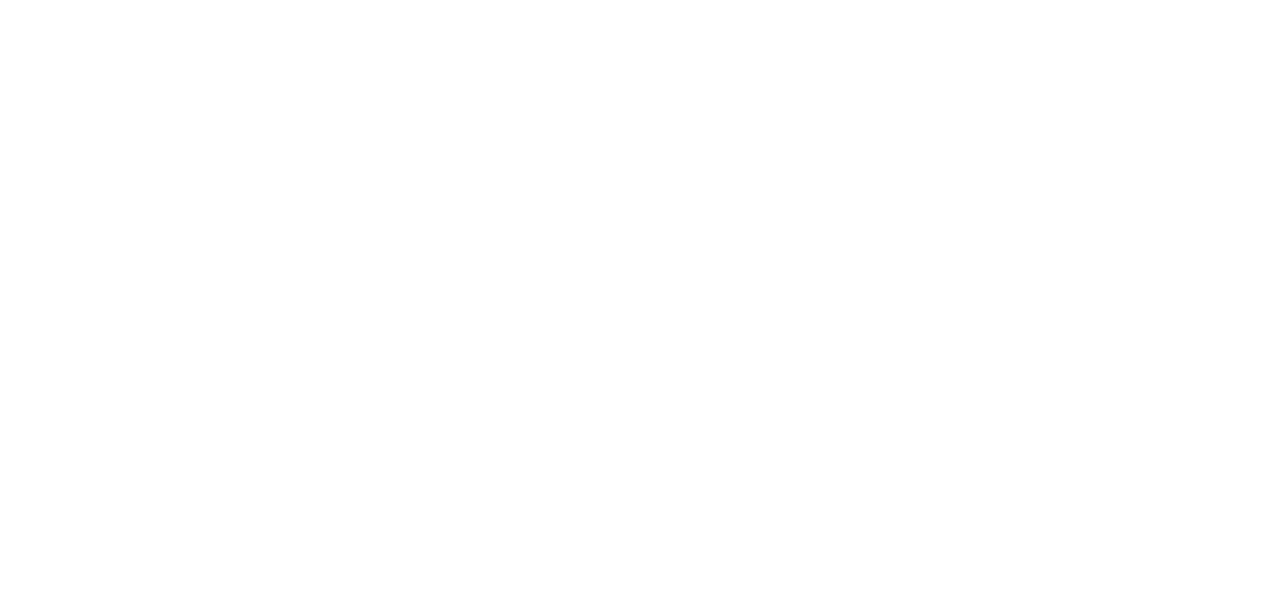What are the two main categories of links on this webpage?
Please provide a single word or phrase as your answer based on the image.

Company, Resources